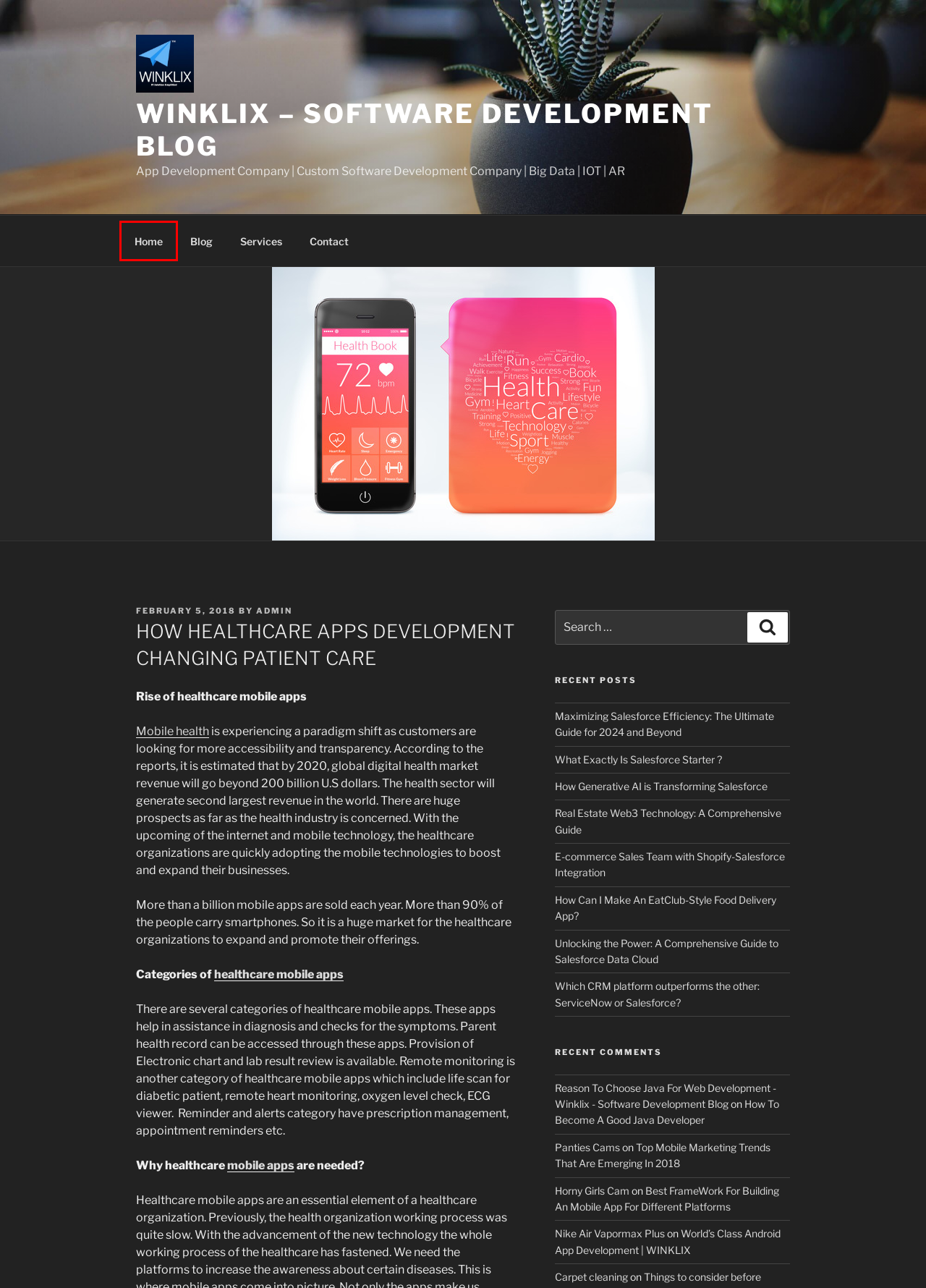With the provided screenshot showing a webpage and a red bounding box, determine which webpage description best fits the new page that appears after clicking the element inside the red box. Here are the options:
A. BuilderJS · Home
B. Winklix : Technology Consulting & Digital Transformation
C. What Exactly Is Salesforce Starter ? - Winklix - Software Development Blog
D. Which CRM platform outperforms : ServiceNow or Salesforce?
E. Android & iPhone Mobile App Development Company
F. Real Estate Web3 Technology: A Comprehensive Guide - Winklix - Software Development Blog
G. Reason To Choose Java For Web Development - By Winklix
H. A Comprehensive Guide to Salesforce Data Cloud

B